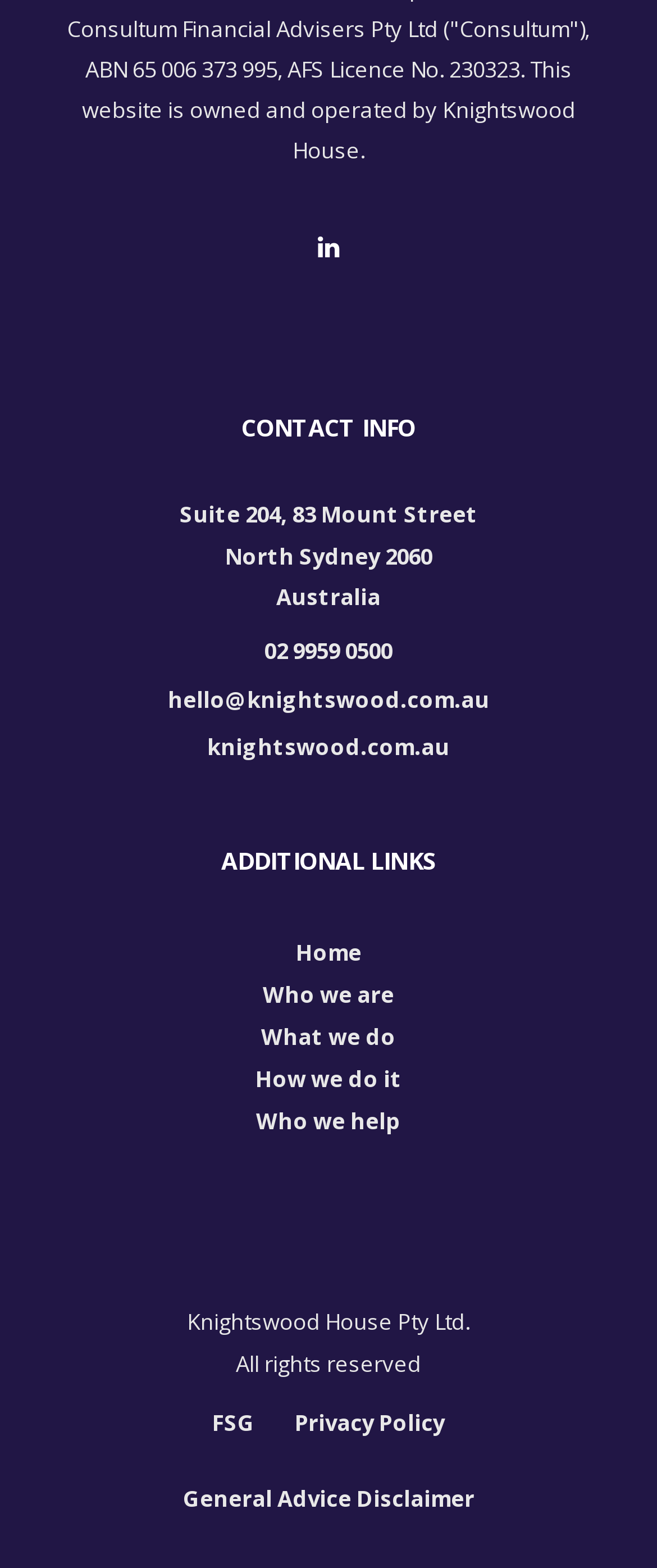Identify the bounding box coordinates of the area you need to click to perform the following instruction: "Call the office".

[0.403, 0.405, 0.597, 0.425]